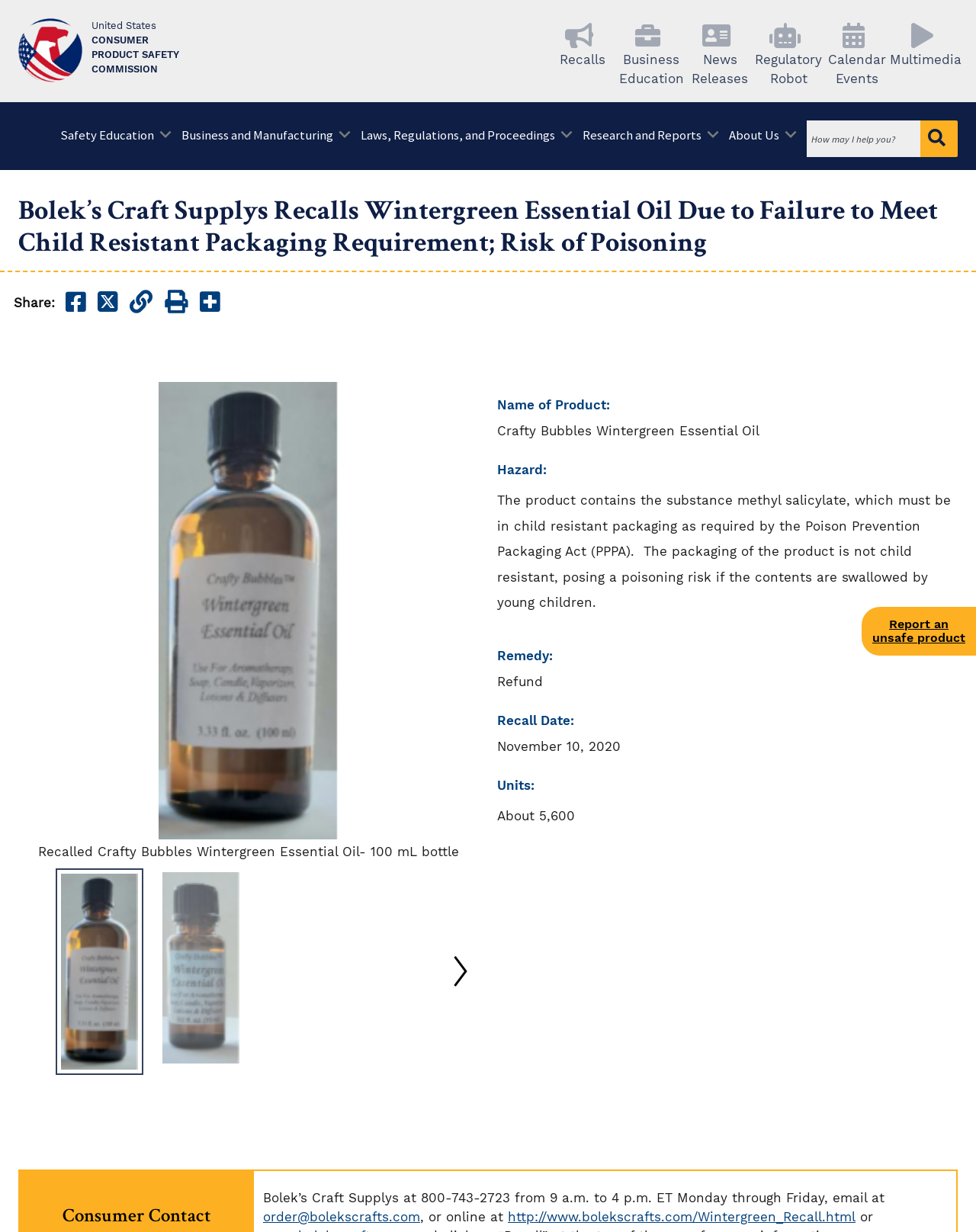Please provide a comprehensive answer to the question based on the screenshot: What is the recall date of the product?

The answer can be found in the section 'Recall Date:' which is located in the middle of the webpage. The text 'November 10, 2020' is listed as the recall date of the product.